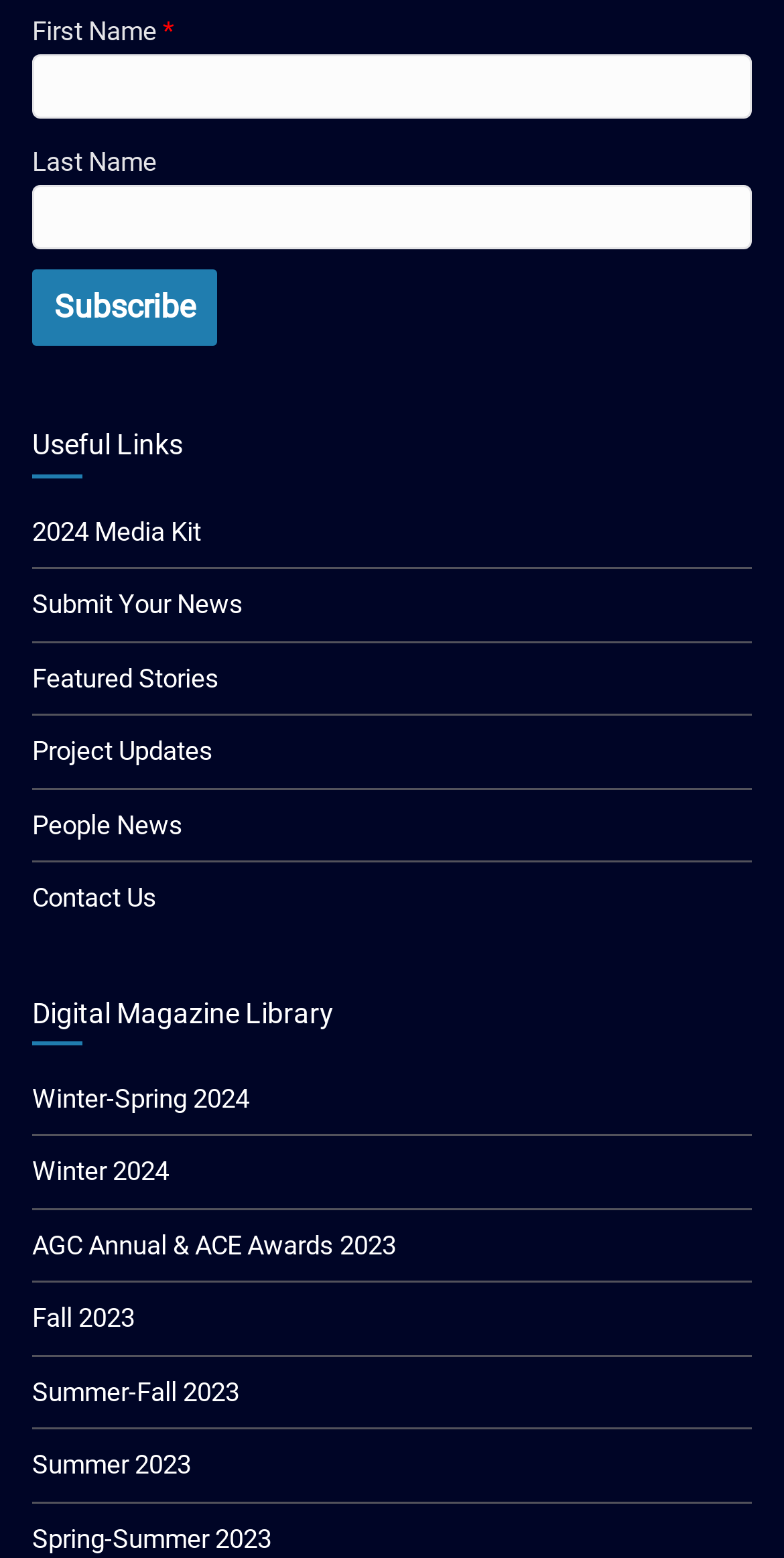How many links are there under 'Useful Links'?
Based on the image content, provide your answer in one word or a short phrase.

6